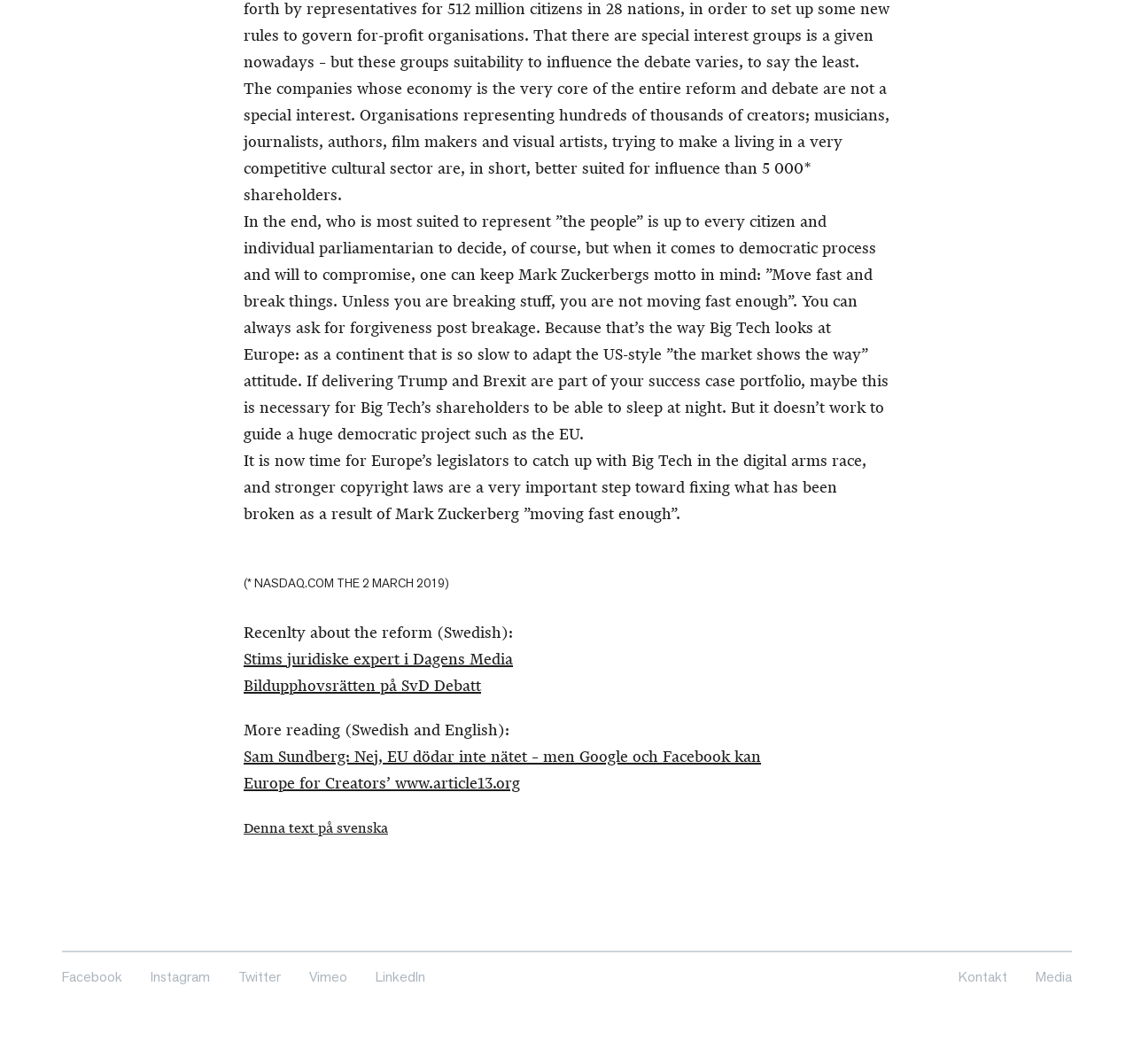Please determine the bounding box coordinates of the element to click on in order to accomplish the following task: "Visit the Europe for Creators website". Ensure the coordinates are four float numbers ranging from 0 to 1, i.e., [left, top, right, bottom].

[0.215, 0.727, 0.459, 0.745]